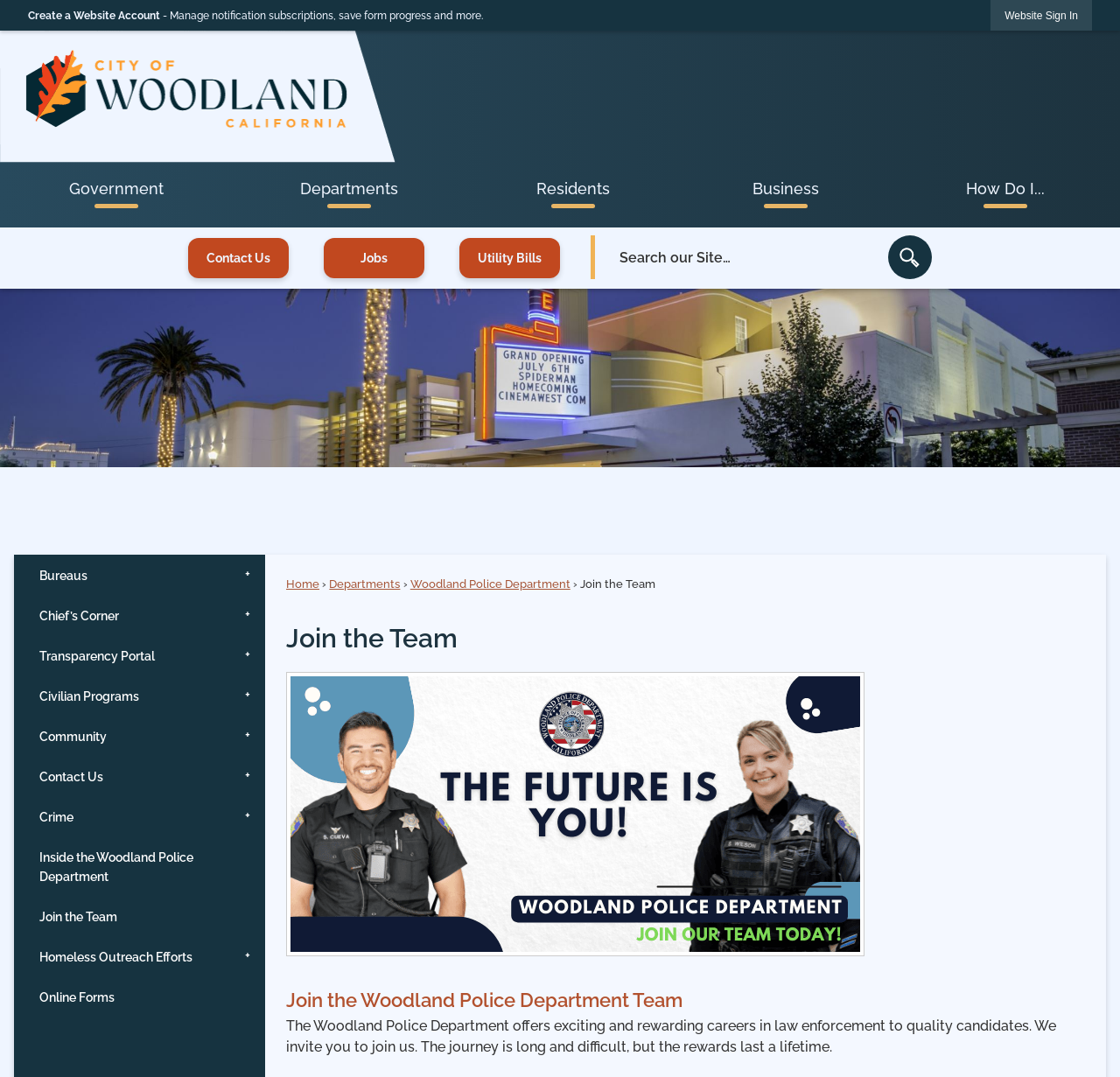Provide a single word or phrase to answer the given question: 
What is the purpose of the button with the text 'Create a Website Account'?

To create a website account